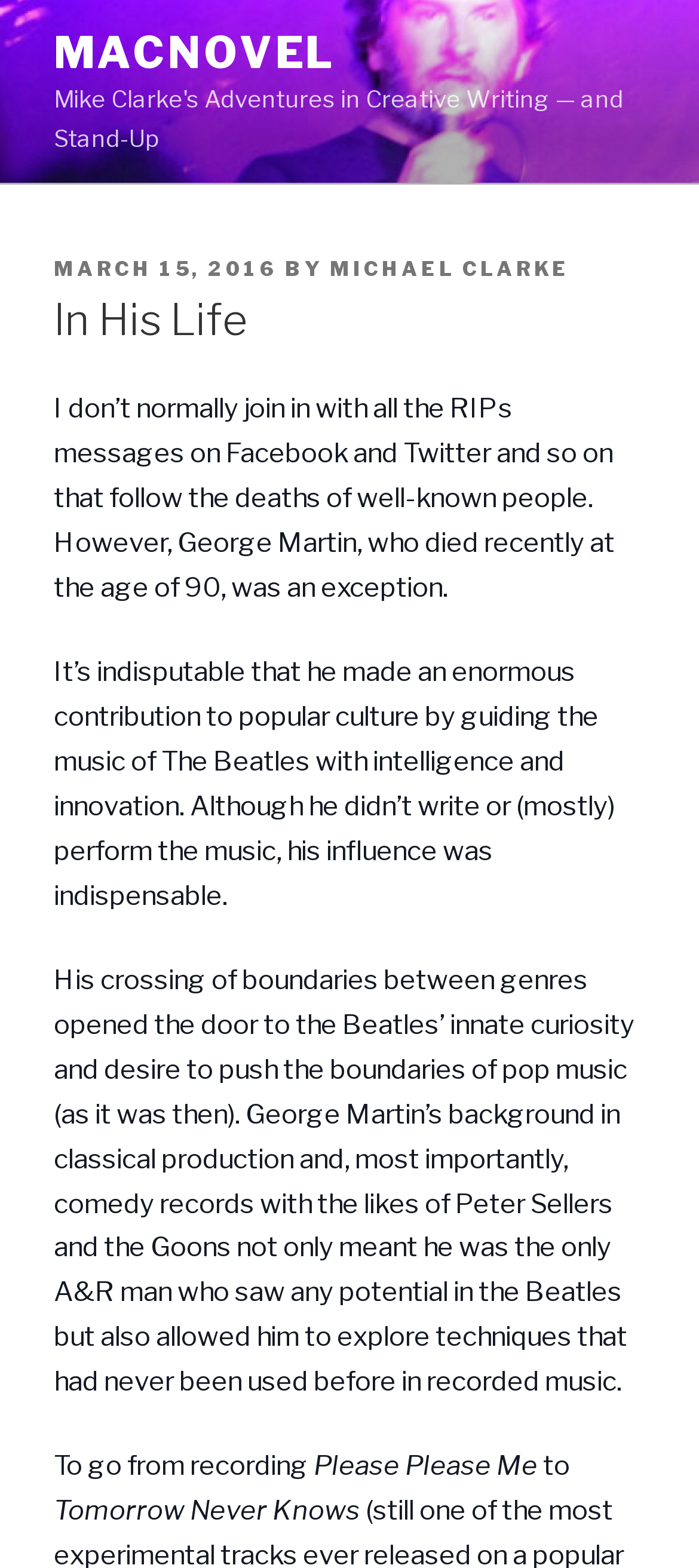What is the name of the song mentioned in the last paragraph of the article?
Please interpret the details in the image and answer the question thoroughly.

The answer can be found in the last paragraph of the article, which mentions 'Tomorrow Never Knows' as a song.